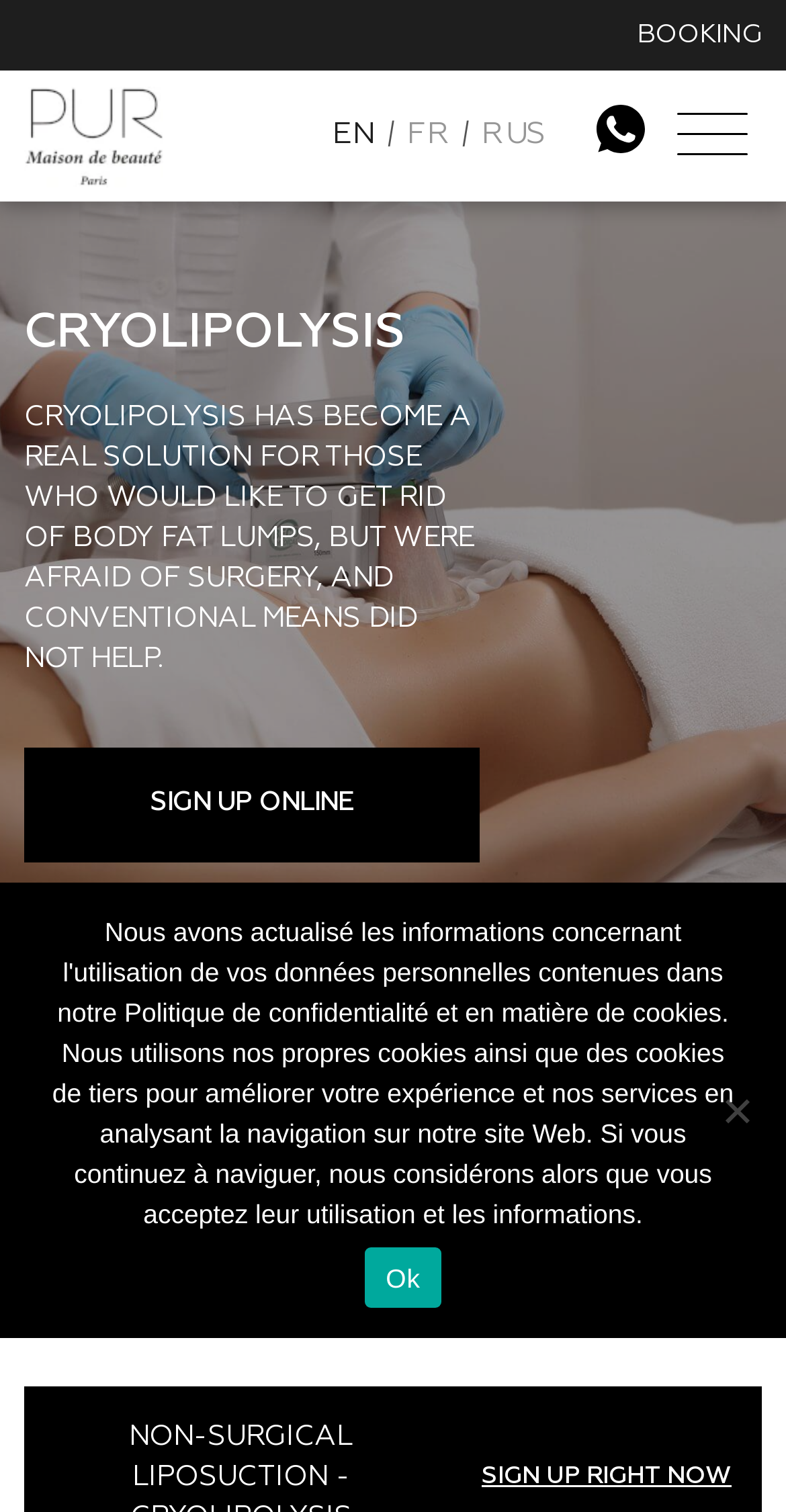Identify the bounding box coordinates of the clickable region to carry out the given instruction: "Click the SIGN UP RIGHT NOW link".

[0.613, 0.967, 0.931, 0.987]